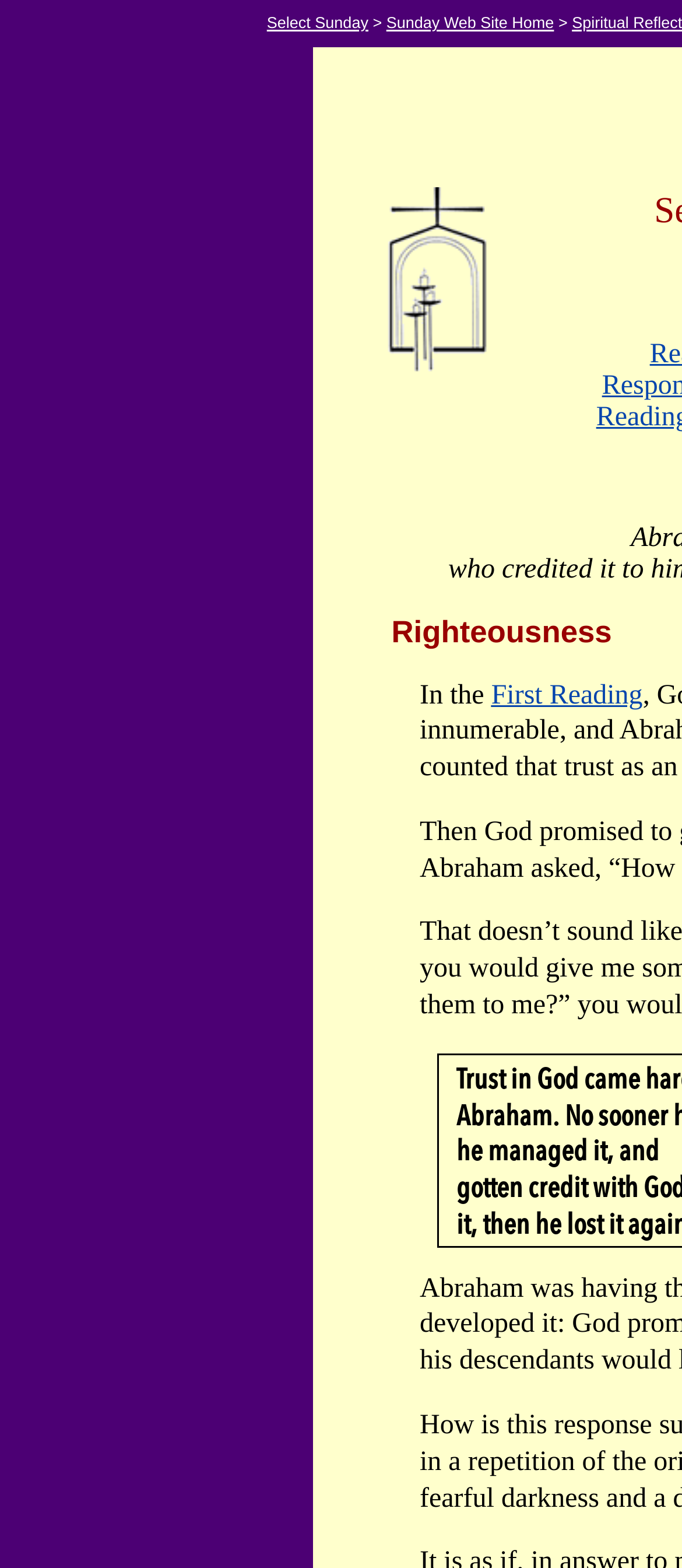Give a succinct answer to this question in a single word or phrase: 
What is the text next to 'First Reading'?

In the